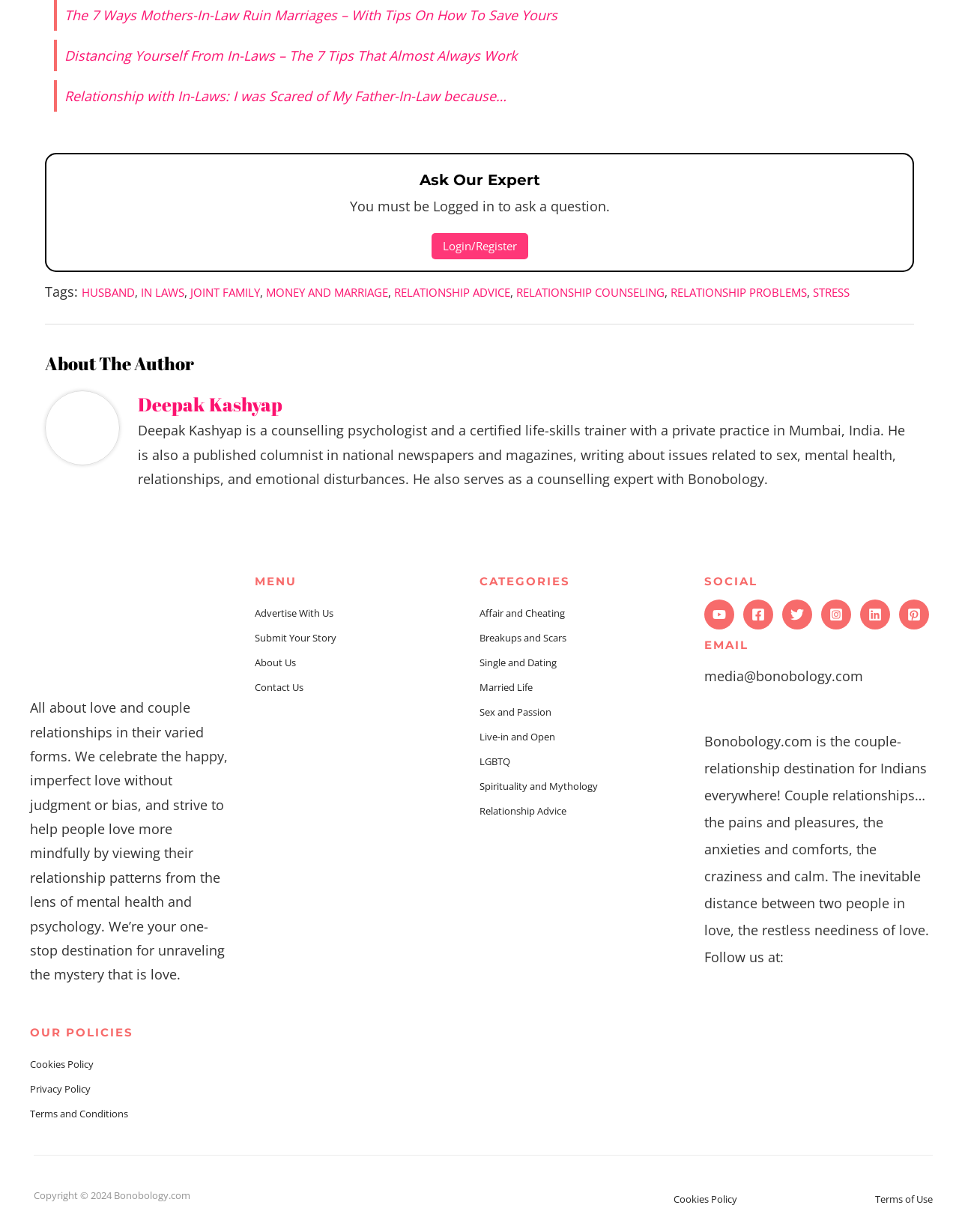How many tags are listed?
Answer the question with as much detail as you can, using the image as a reference.

I counted the number of link elements with tag names, starting from 'HUSBAND' and ending at 'STRESS', and found 9 tags.